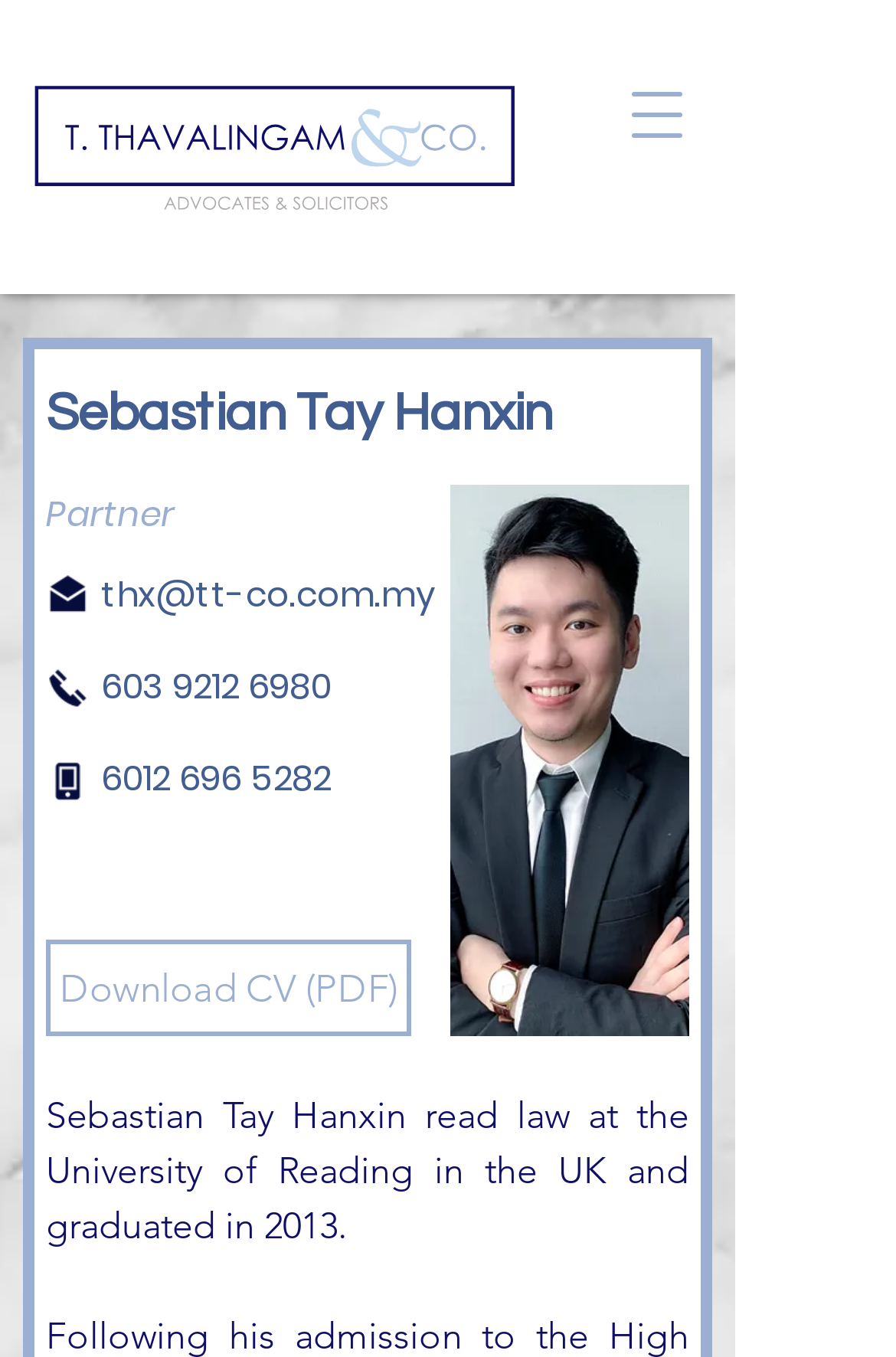Observe the image and answer the following question in detail: What is the format of Sebastian Tay Hanxin's CV?

The webpage provides a link to download Sebastian Tay Hanxin's CV, and the link is labeled as 'Download CV (PDF)', indicating that the CV is in PDF format.